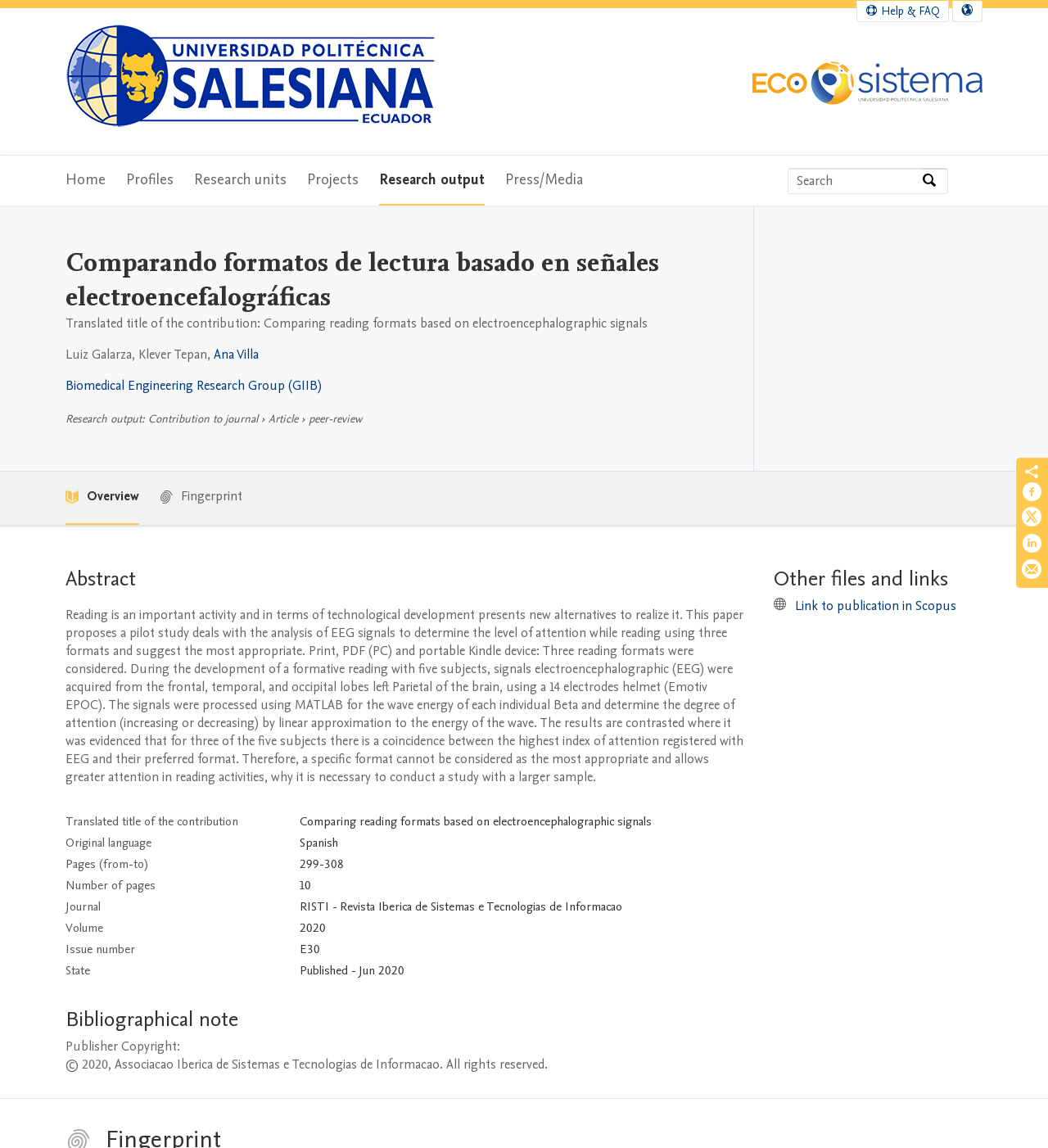What is the research output of?
Using the information from the image, give a concise answer in one word or a short phrase.

Contribution to journal